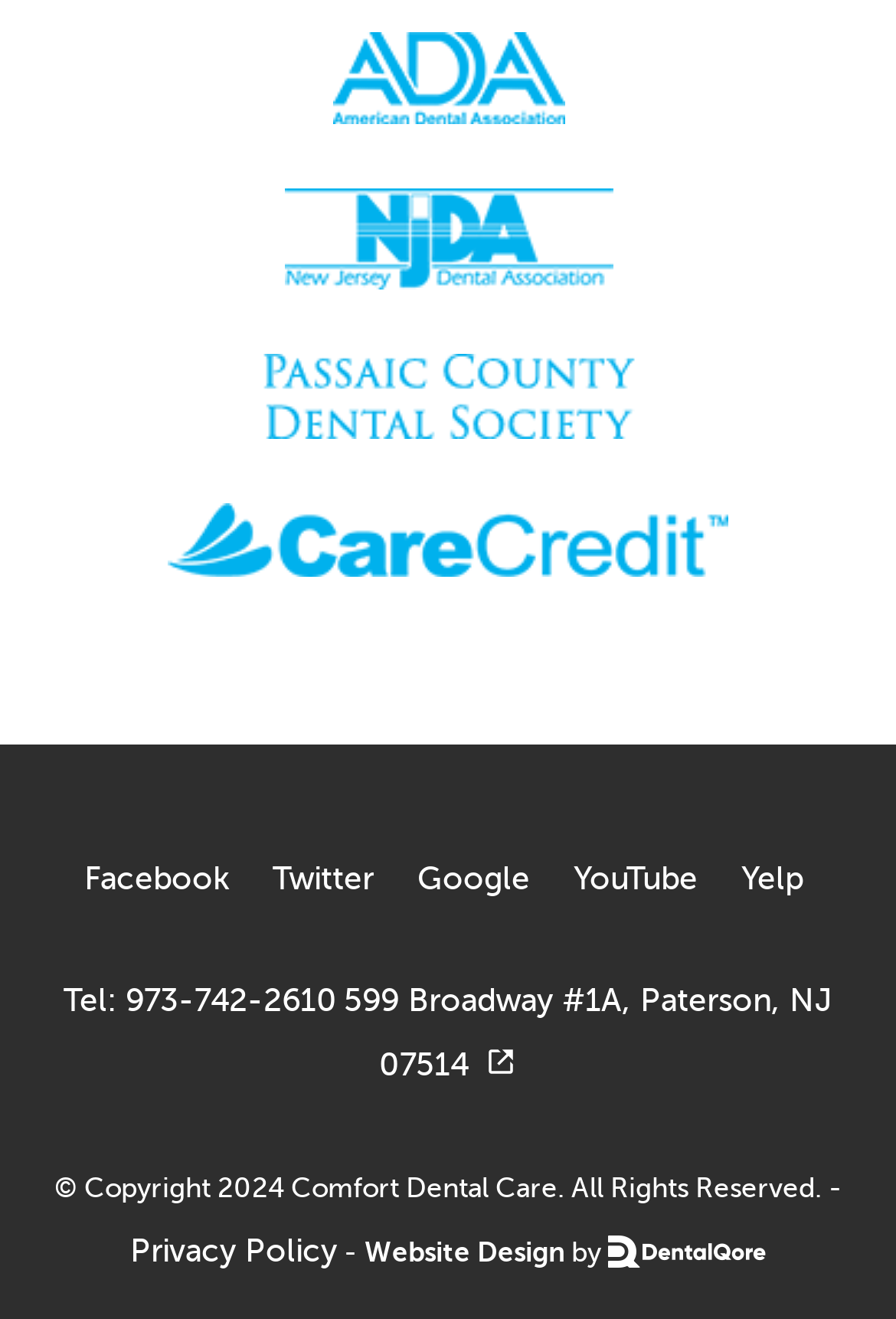Please use the details from the image to answer the following question comprehensively:
What is the phone number of Comfort Dental Care?

The phone number can be found in the link with the text 'Tel: 973-742-2610', which is likely the phone number of Comfort Dental Care.